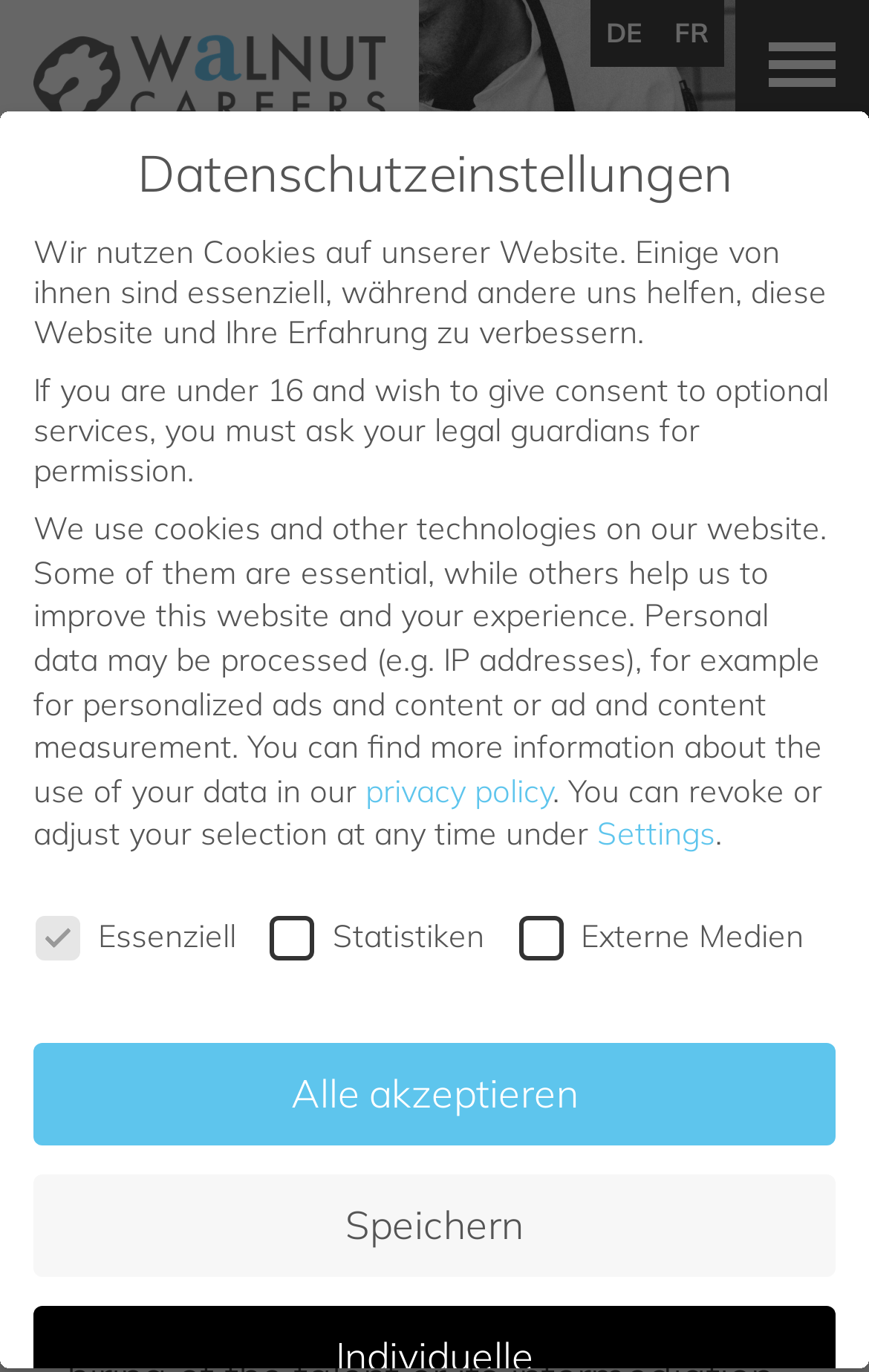Please study the image and answer the question comprehensively:
What can users do with their data settings?

The webpage informs users that they can revoke or adjust their data settings at any time, indicating that users have control over how their data is used.